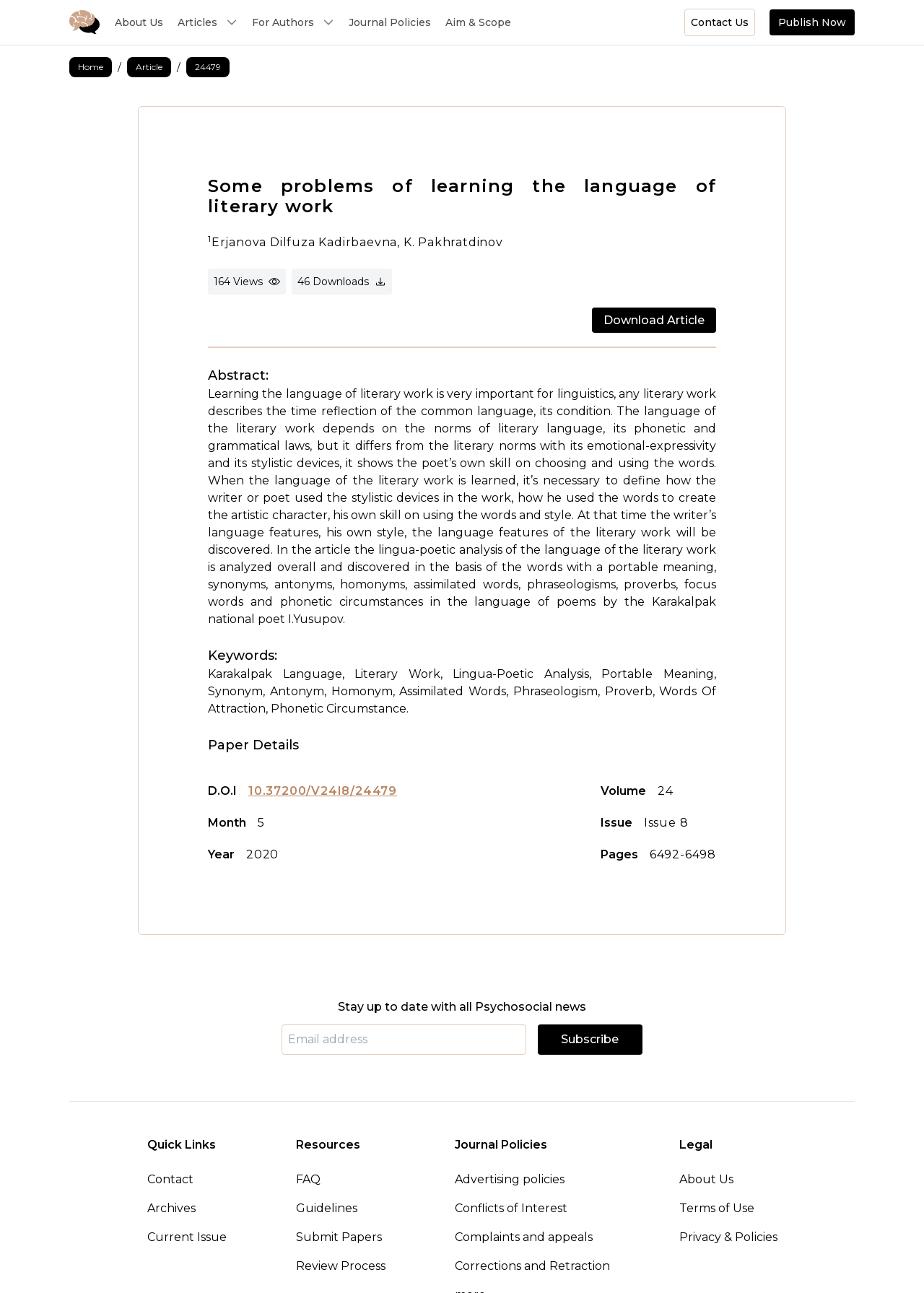Identify the bounding box of the UI component described as: "About Us".

[0.735, 0.906, 0.841, 0.919]